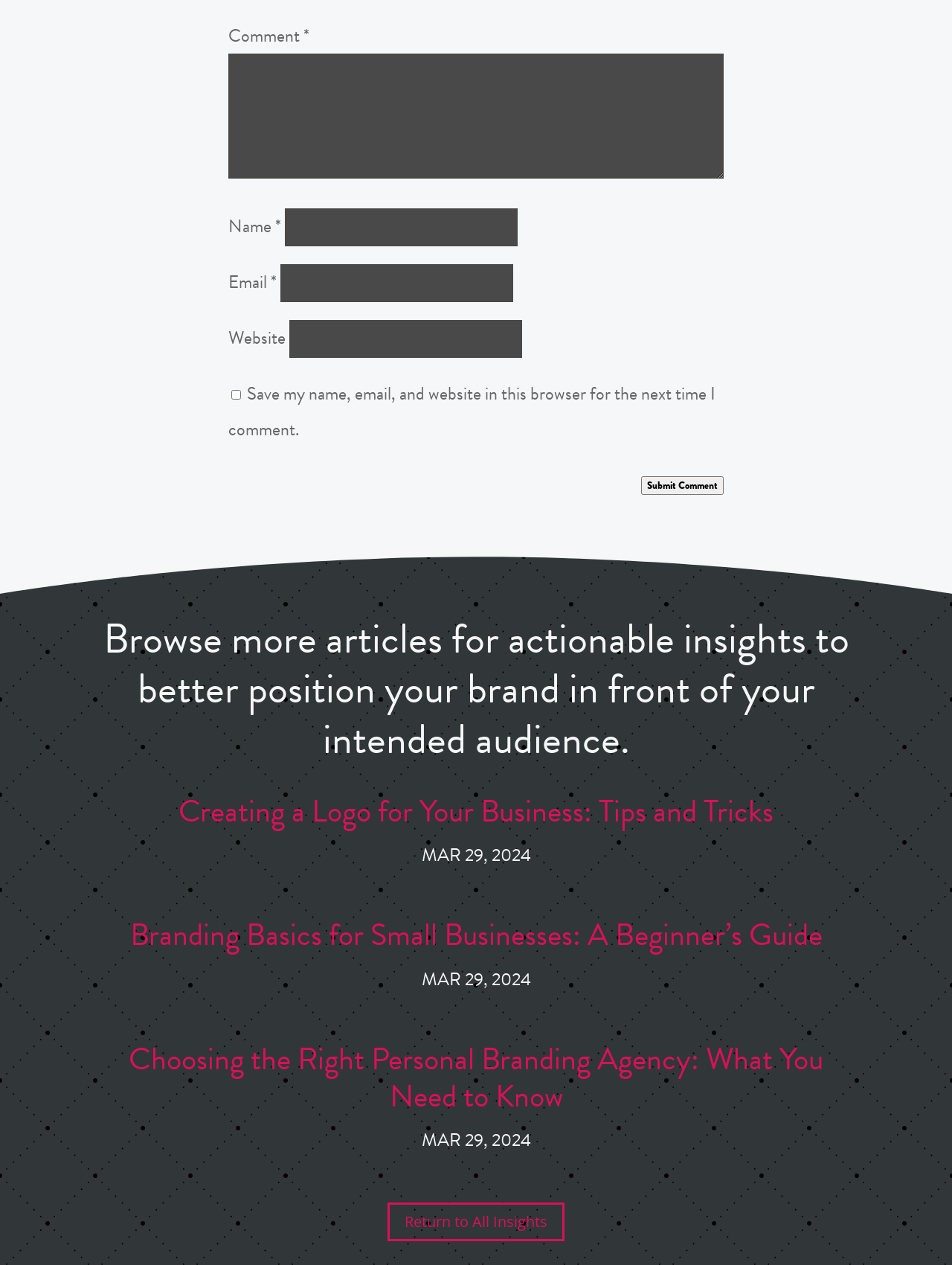Could you find the bounding box coordinates of the clickable area to complete this instruction: "Return to All Insights"?

[0.407, 0.95, 0.593, 0.981]